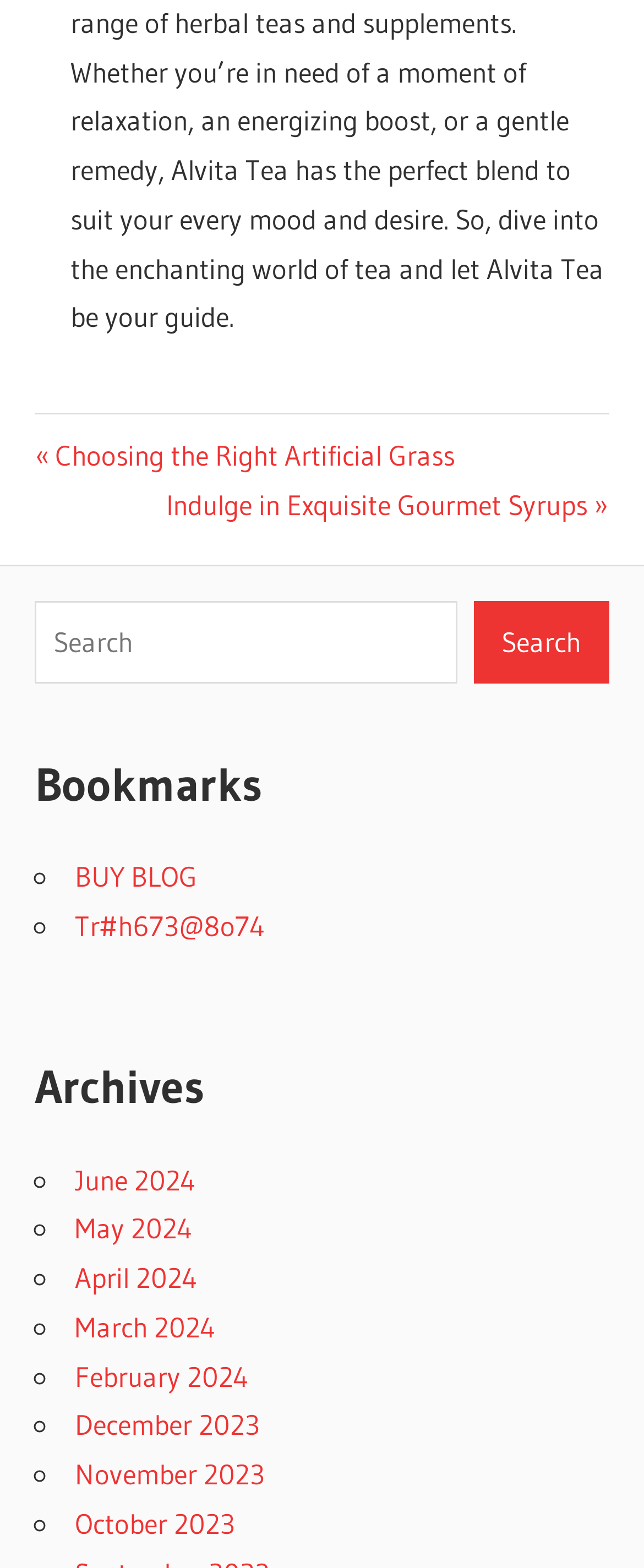Please answer the following question using a single word or phrase: What type of content is listed under 'Archives'?

Monthly posts